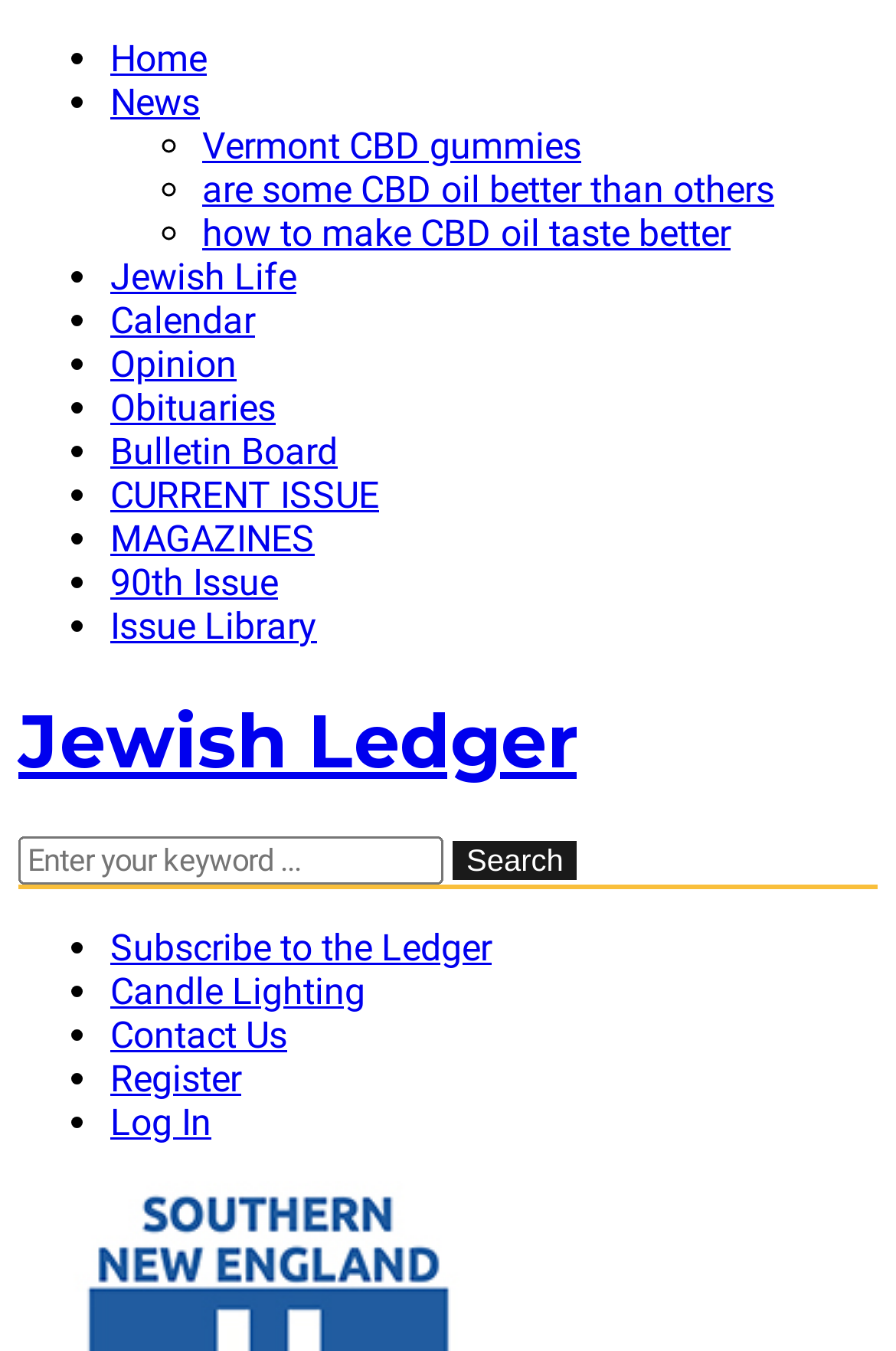Refer to the image and offer a detailed explanation in response to the question: What is the name of the publication?

The name of the publication can be found in the heading element at the top of the webpage, which reads 'Jewish Ledger'.